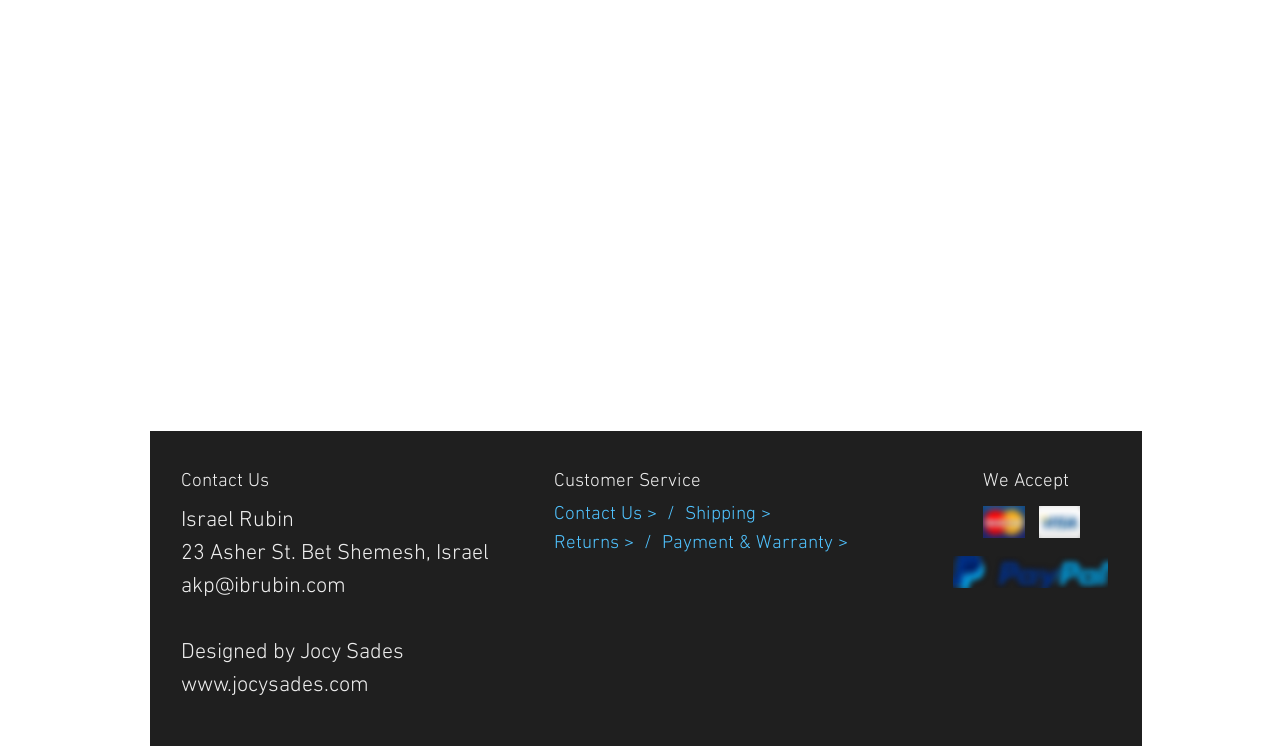What is the address of Israel Rubin?
Look at the screenshot and give a one-word or phrase answer.

23 Asher St. Bet Shemesh, Israel